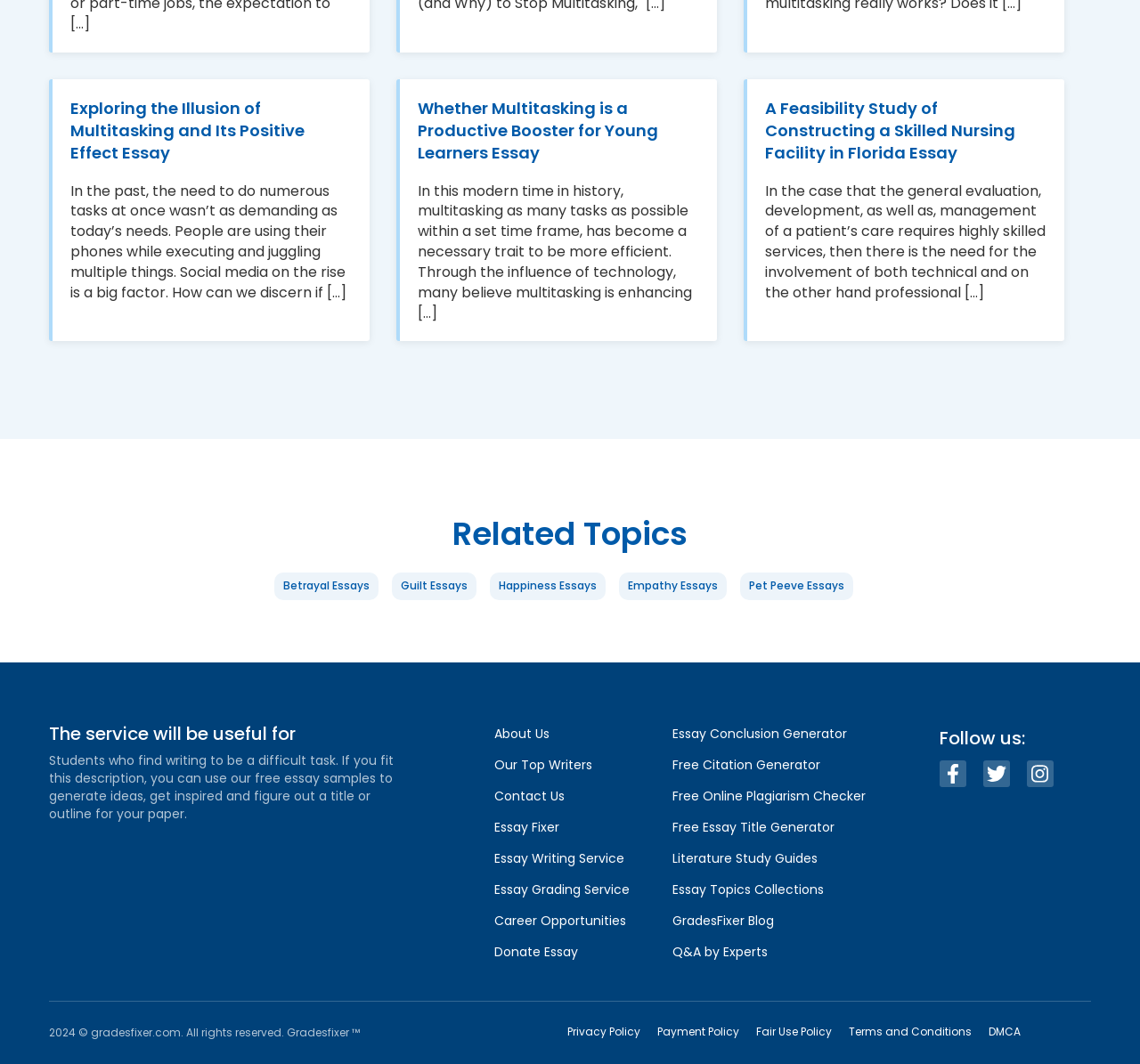Identify the bounding box coordinates of the region that needs to be clicked to carry out this instruction: "Read the essay on multitasking". Provide these coordinates as four float numbers ranging from 0 to 1, i.e., [left, top, right, bottom].

[0.046, 0.091, 0.324, 0.154]